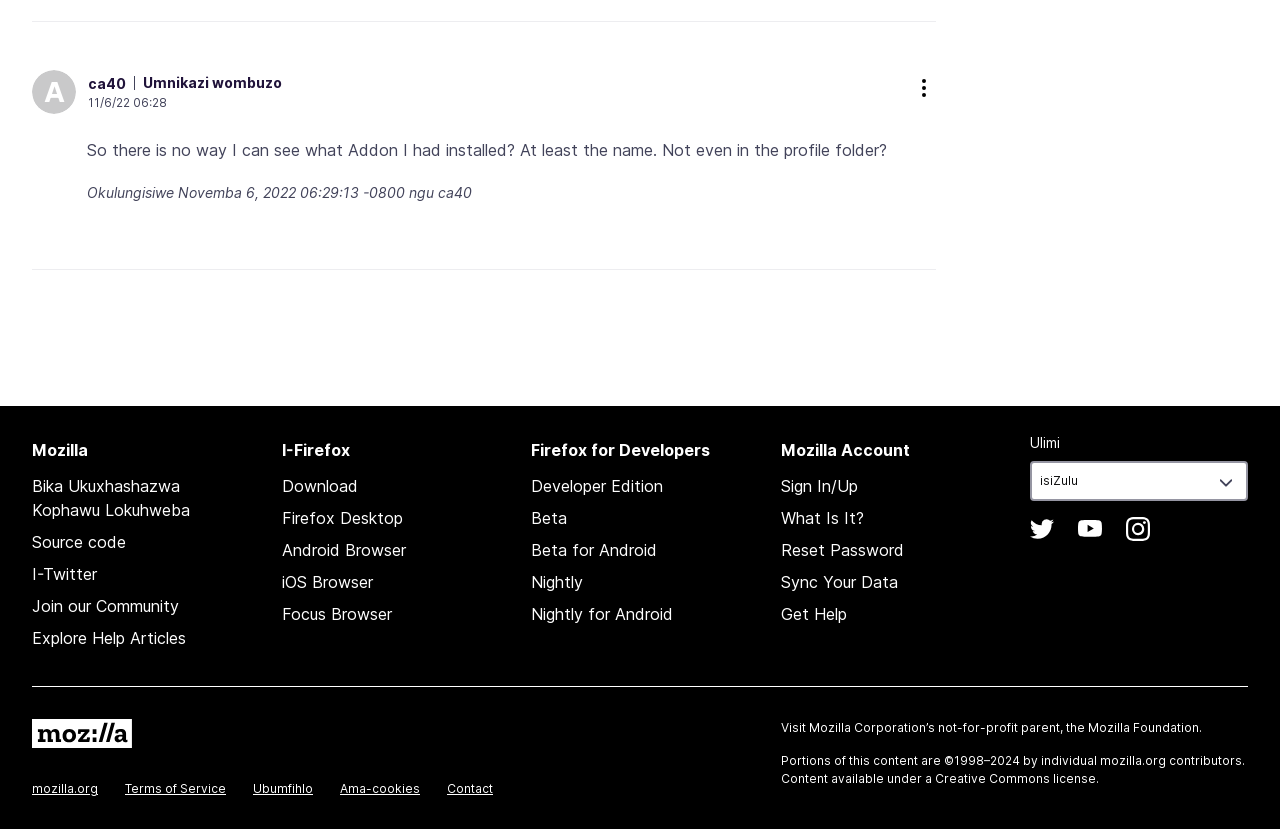What is the name of the organization mentioned at the bottom of the webpage?
Provide an in-depth answer to the question, covering all aspects.

I read the text at the bottom of the webpage and found the name 'Mozilla Foundation' mentioned as the not-for-profit parent organization of Mozilla Corporation.